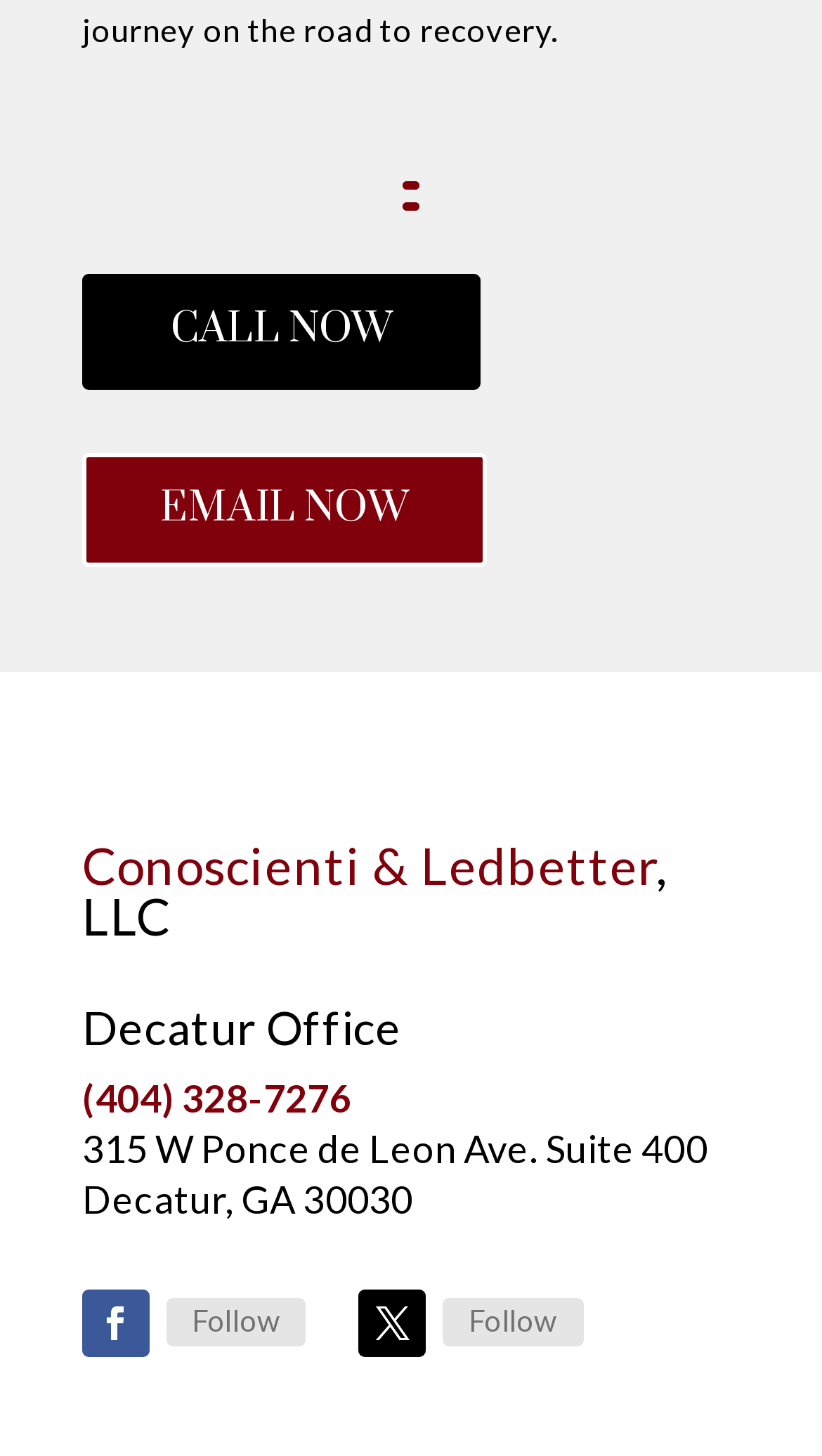Specify the bounding box coordinates of the element's region that should be clicked to achieve the following instruction: "Email the office". The bounding box coordinates consist of four float numbers between 0 and 1, in the format [left, top, right, bottom].

[0.1, 0.311, 0.591, 0.39]